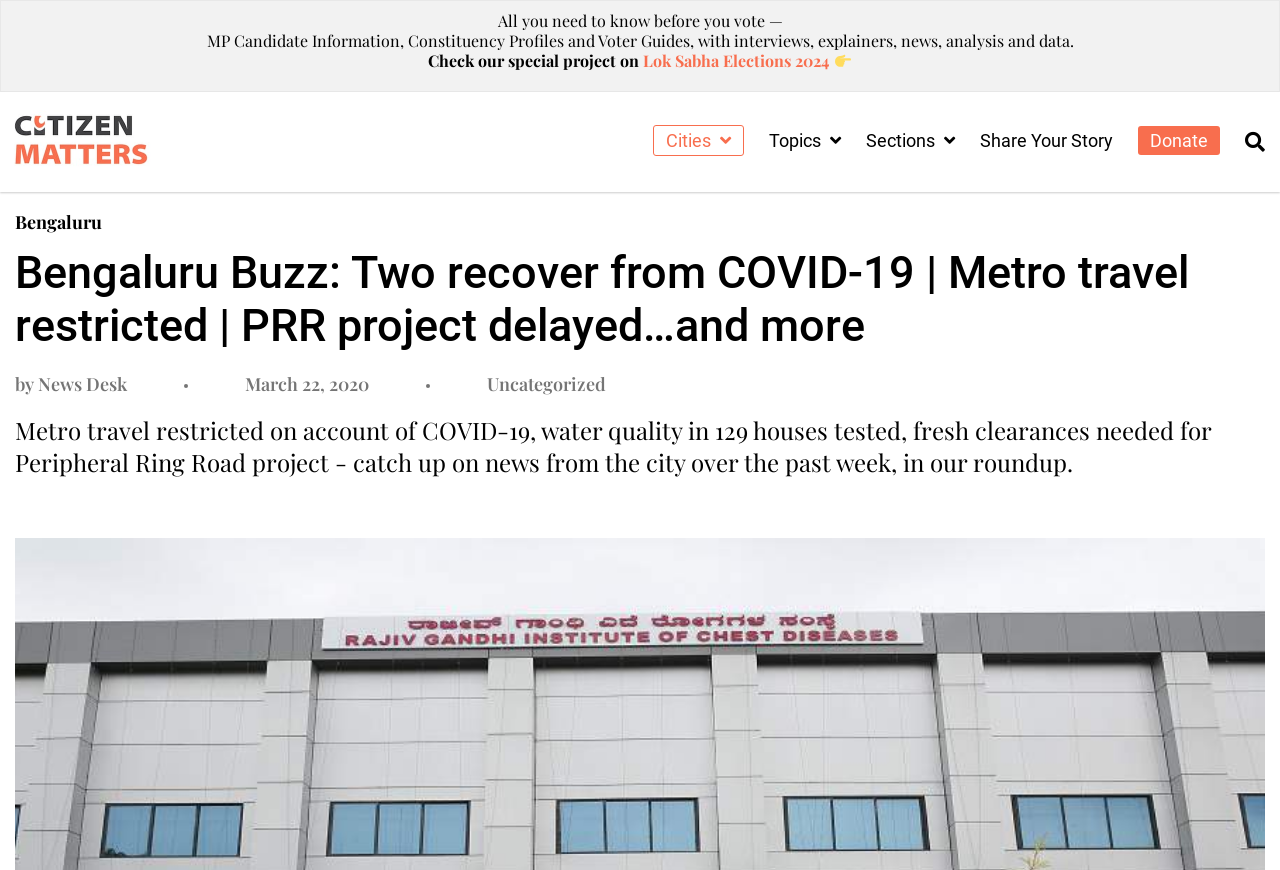Find the bounding box coordinates for the UI element whose description is: "parent_node: Name * name="author"". The coordinates should be four float numbers between 0 and 1, in the format [left, top, right, bottom].

None